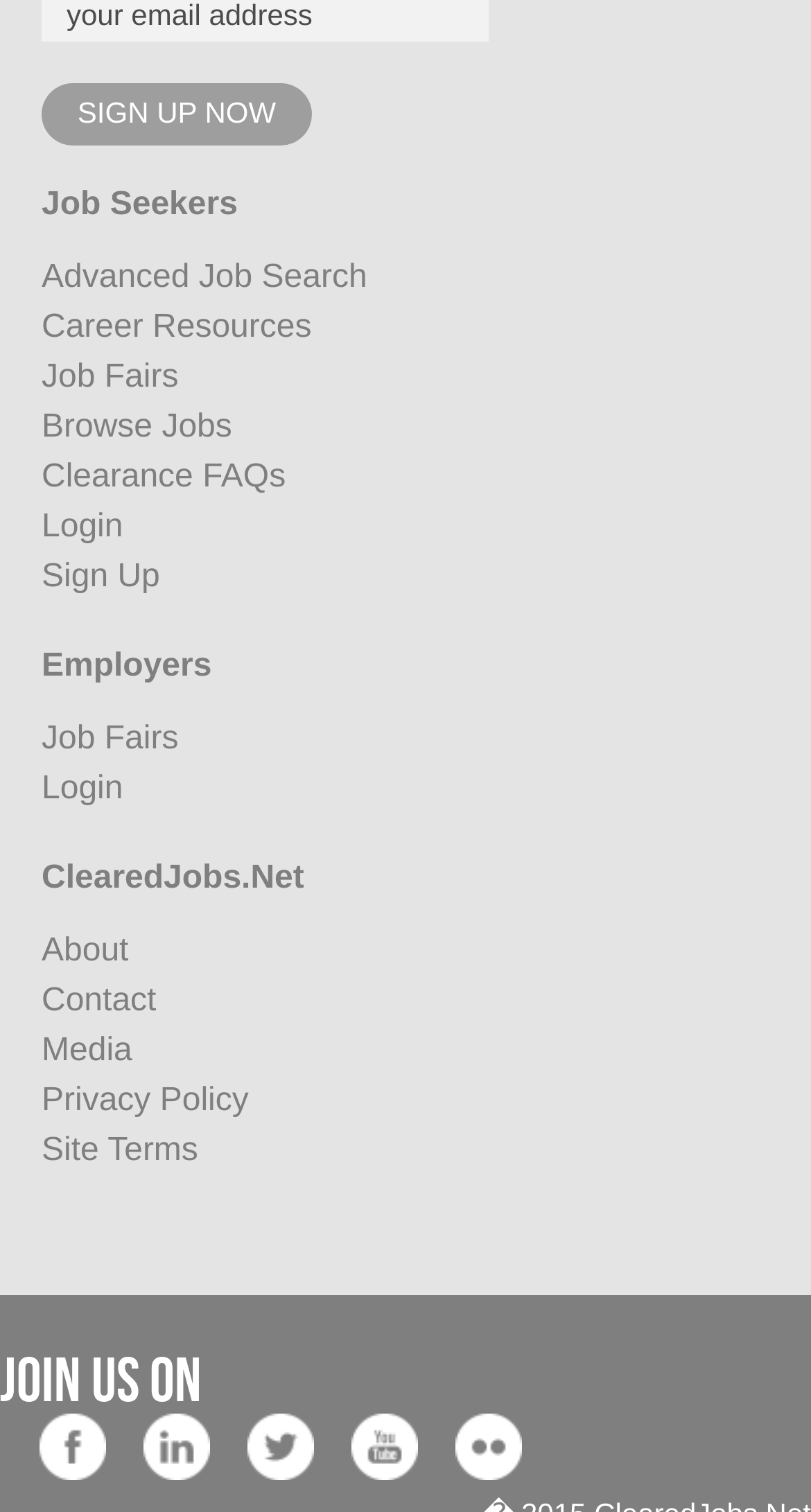How many social media links are available at the bottom of the webpage?
Please provide a single word or phrase answer based on the image.

5